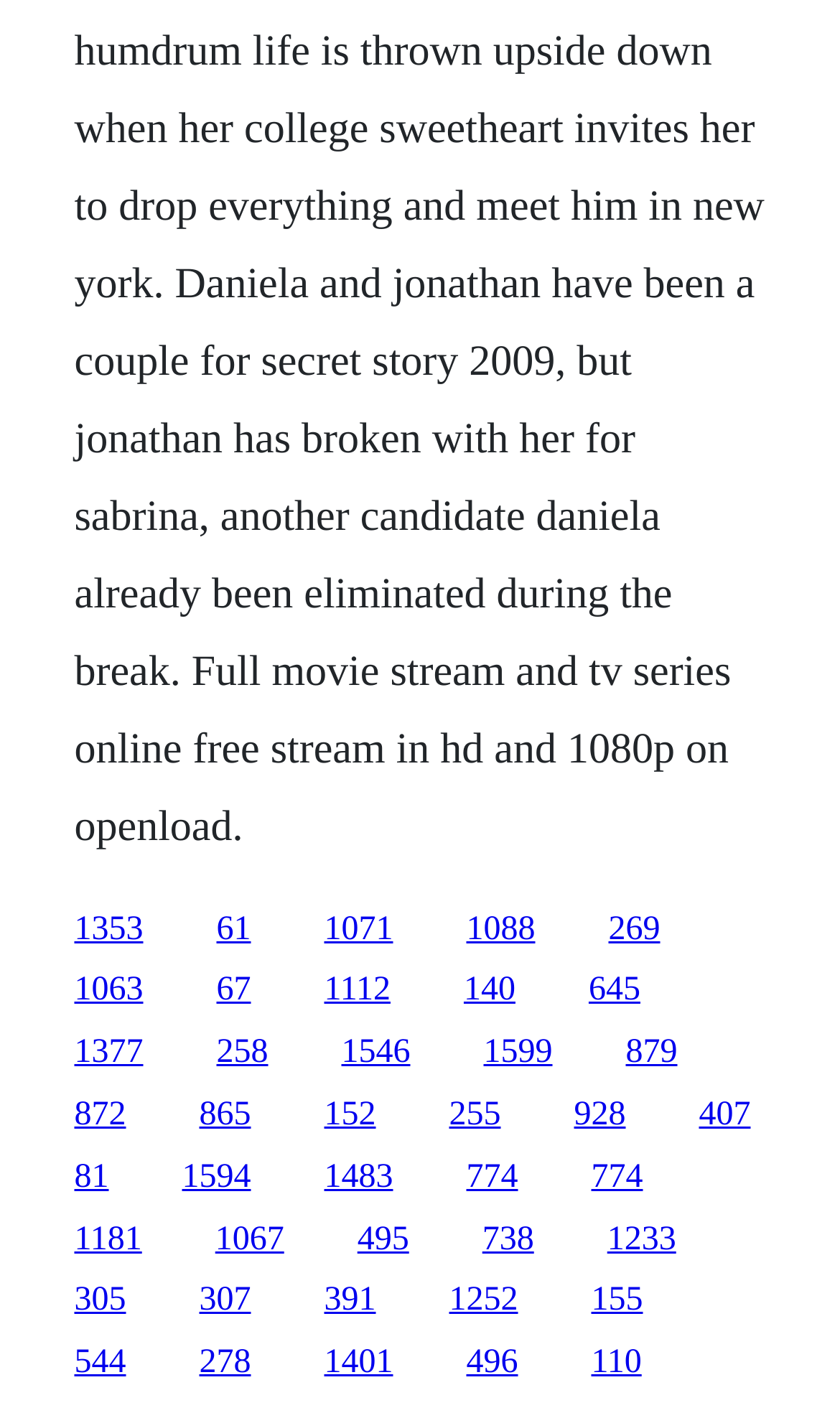Give a one-word or phrase response to the following question: How many links are on the webpage?

30